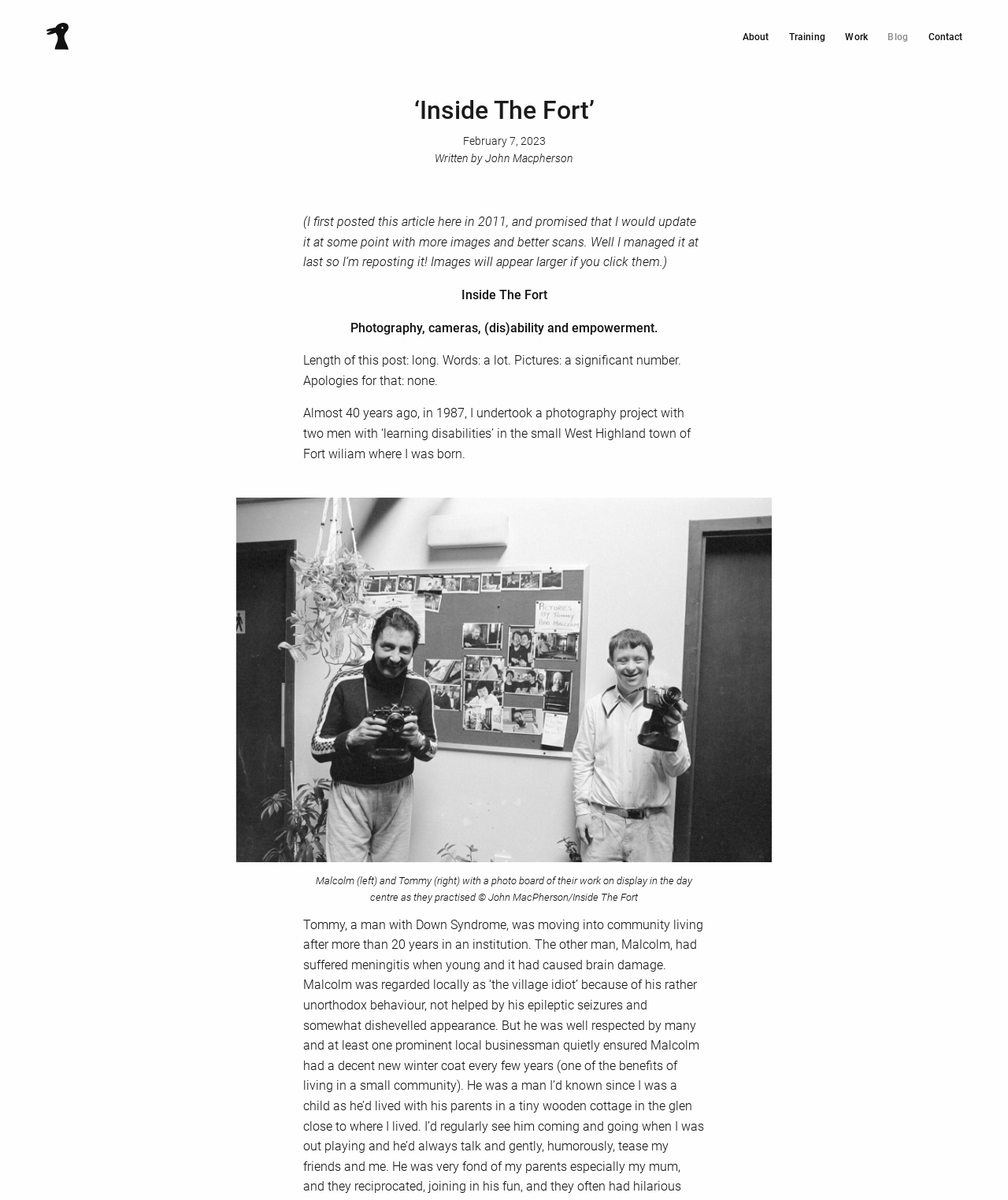How many images are in the article?
Please provide a single word or phrase as your answer based on the screenshot.

2